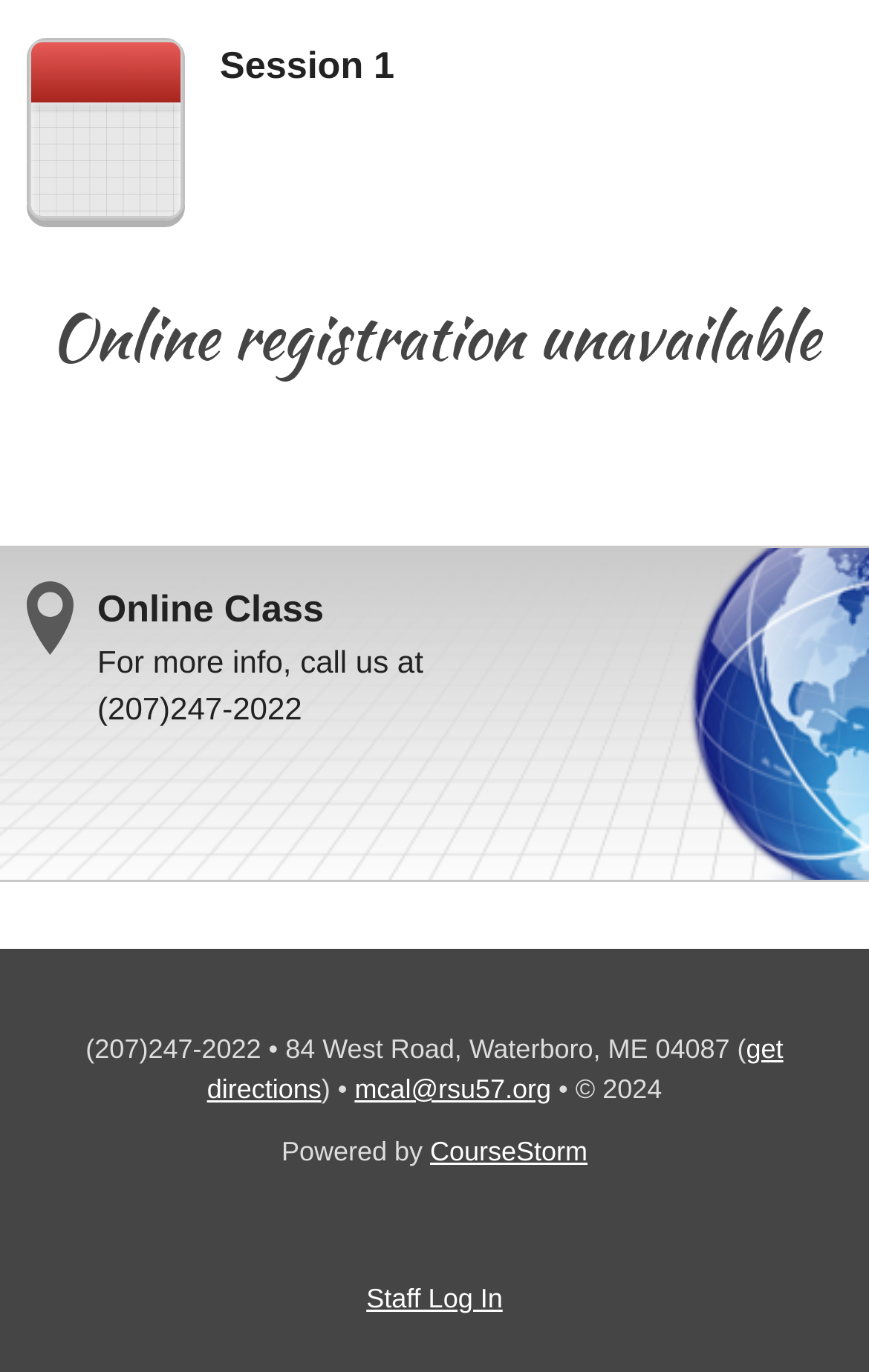Locate the UI element described by Staff Log In in the provided webpage screenshot. Return the bounding box coordinates in the format (top-left x, top-left y, bottom-right x, bottom-right y), ensuring all values are between 0 and 1.

[0.422, 0.935, 0.578, 0.957]